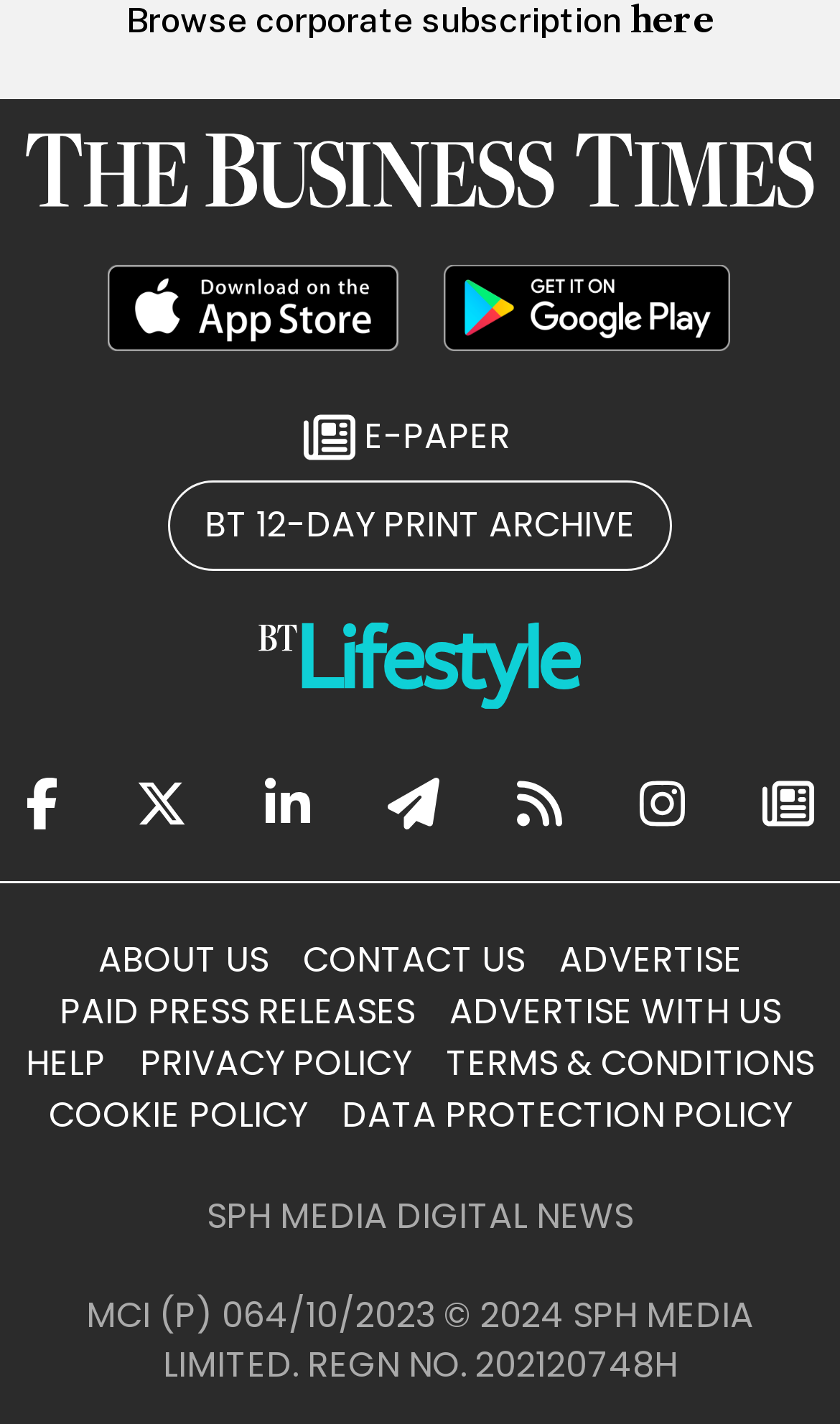How many social media platforms can you share on?
Please give a detailed and elaborate explanation in response to the question.

There are six social media platforms that you can share on, which are Facebook, Twitter, Linkedin, Telegram, Instagram, and RSS. These options are available in the middle of the webpage.